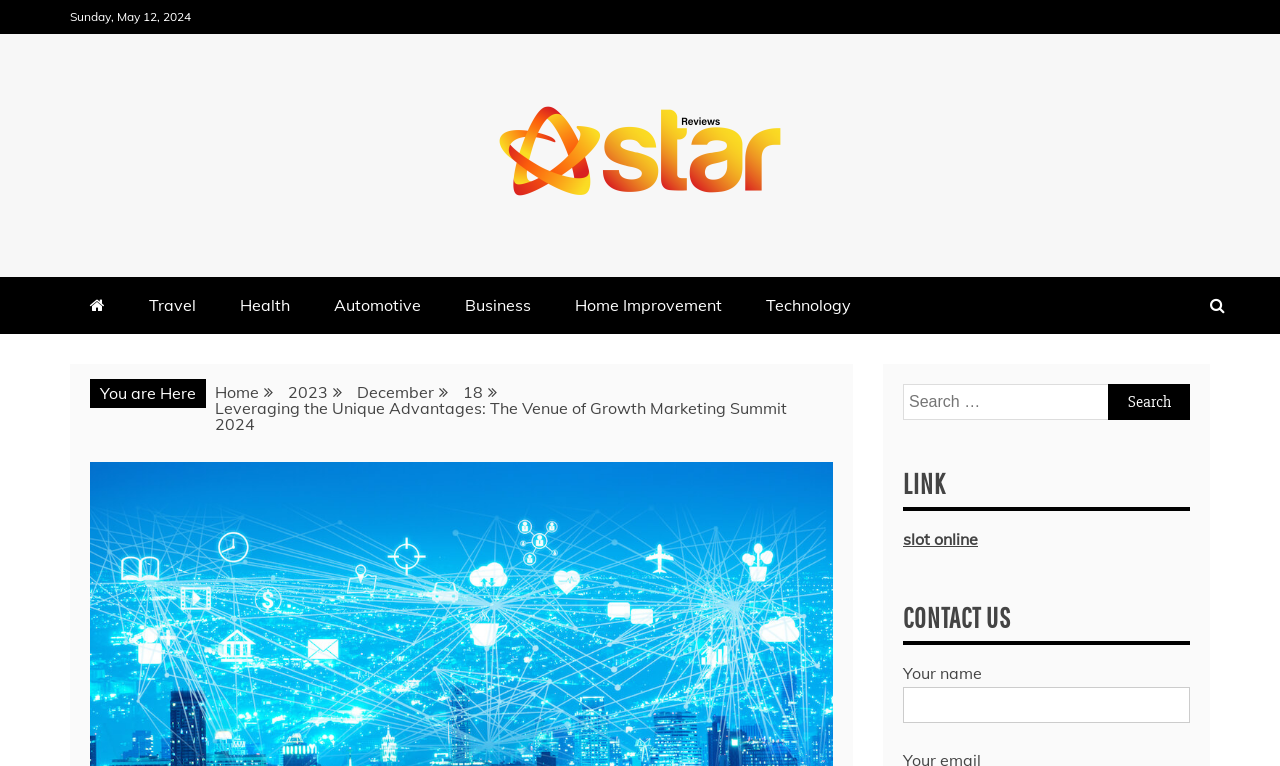Describe all the significant parts and information present on the webpage.

The webpage appears to be a news or review website, with a focus on marketing and technology. At the top, there is a date "Sunday, May 12, 2024" and a link to "Star Reviews" with an accompanying image. Below this, there is a heading "GUIDING YOU WITH HONEST NEWS AND PRODUCT REVIEWS". 

On the top navigation bar, there are several links to different categories, including "Travel", "Health", "Automotive", "Business", "Home Improvement", and "Technology". 

To the right of the navigation bar, there is a search bar with a button labeled "Search". Above the search bar, there is a breadcrumb navigation showing the current page's location, with links to "Home", "2023", "December", and "18". 

Below the search bar, there are three sections. The first section has a heading "LINK" and a link to "slot online". The second section has a heading "CONTACT US" and a form with a field for "Your name" and a required text box. 

There are no prominent images on the page, aside from the "Star Reviews" logo. The overall layout is organized, with clear headings and concise text.